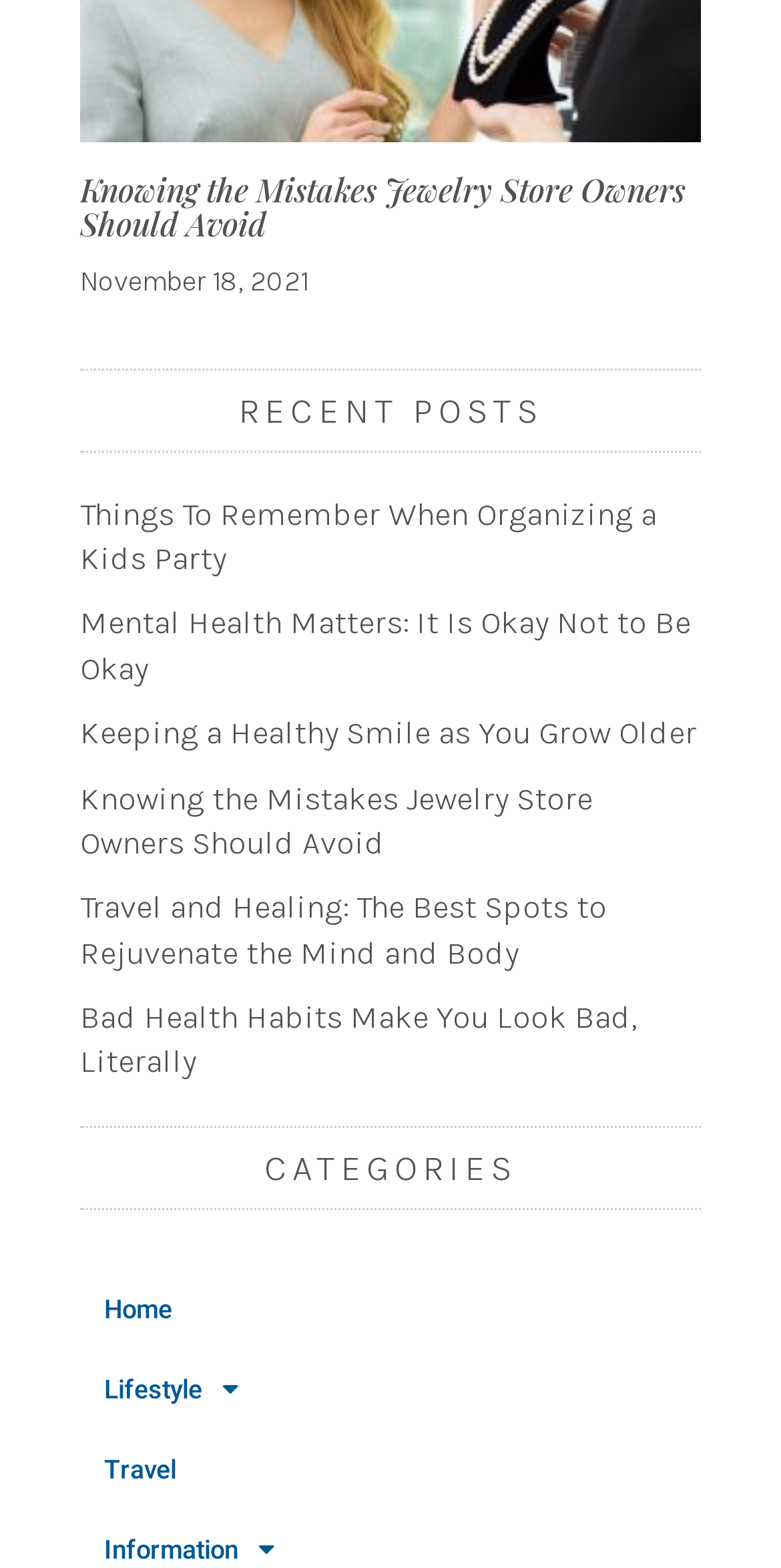How many recent posts are listed?
Using the visual information, reply with a single word or short phrase.

6